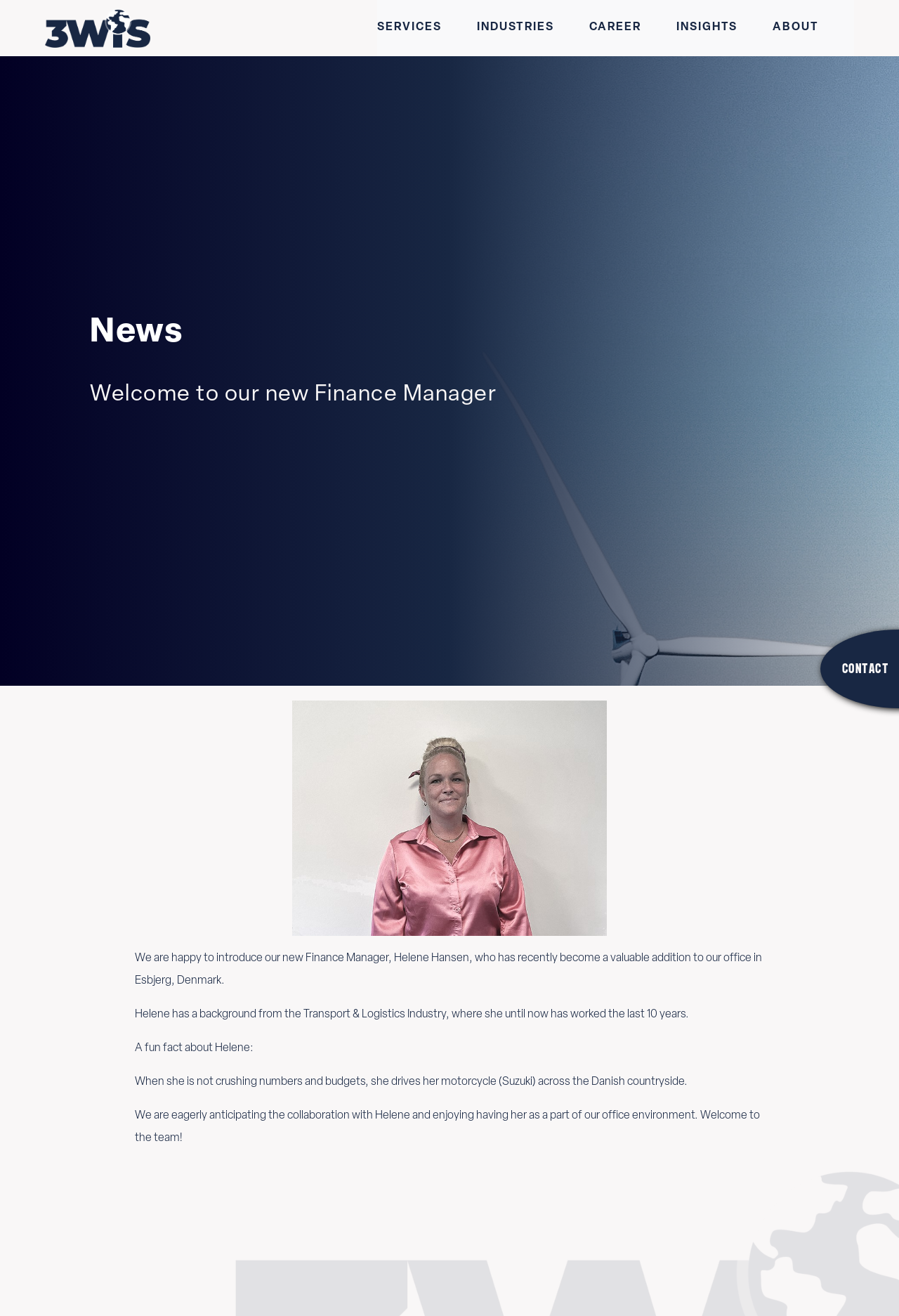Please pinpoint the bounding box coordinates for the region I should click to adhere to this instruction: "Check out our Cases".

[0.522, 0.101, 0.956, 0.115]